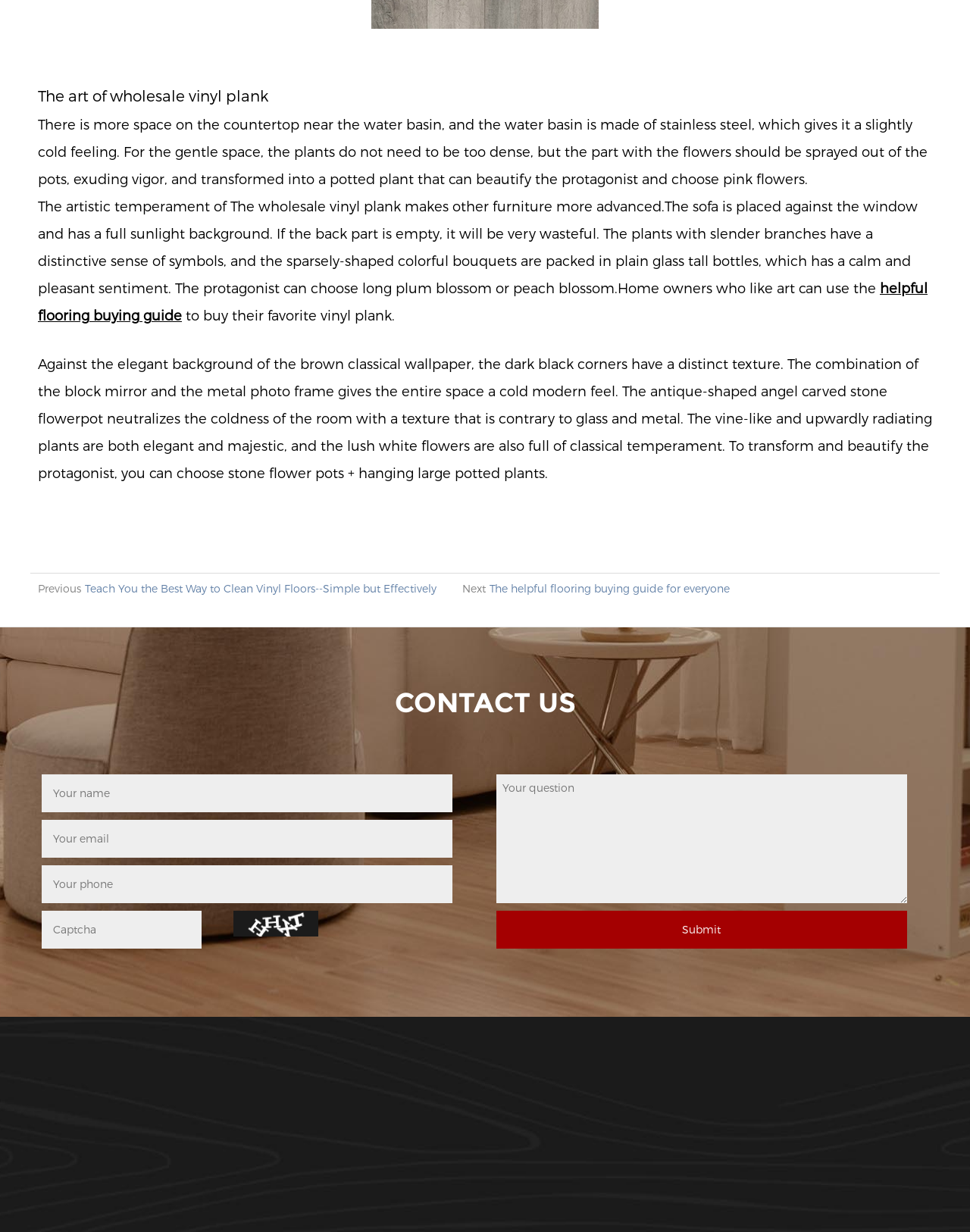What is the style of the wallpaper mentioned in the fourth paragraph?
Give a single word or phrase answer based on the content of the image.

brown classical